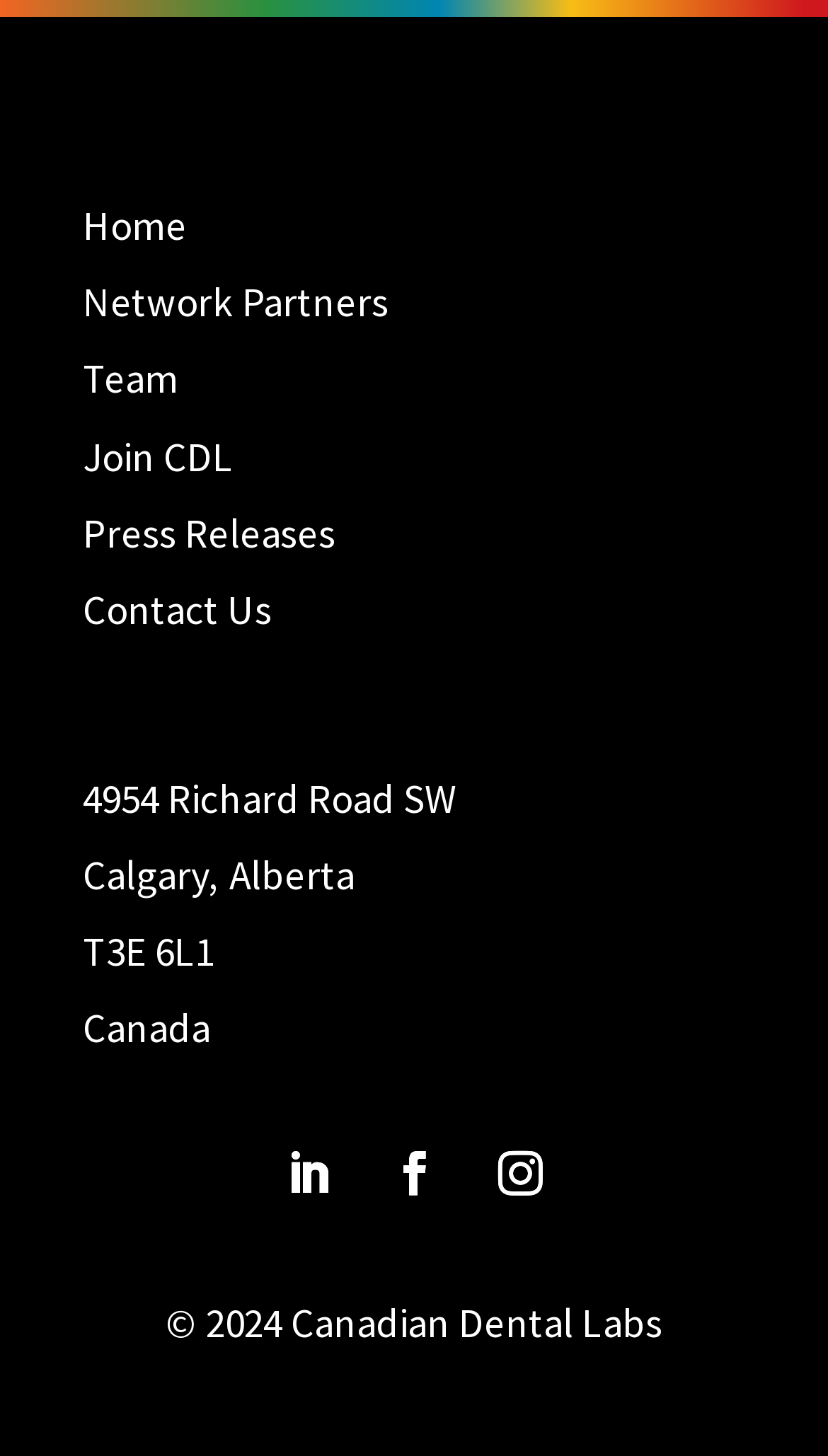What is the last item in the navigation menu?
Answer with a single word or phrase, using the screenshot for reference.

Contact Us